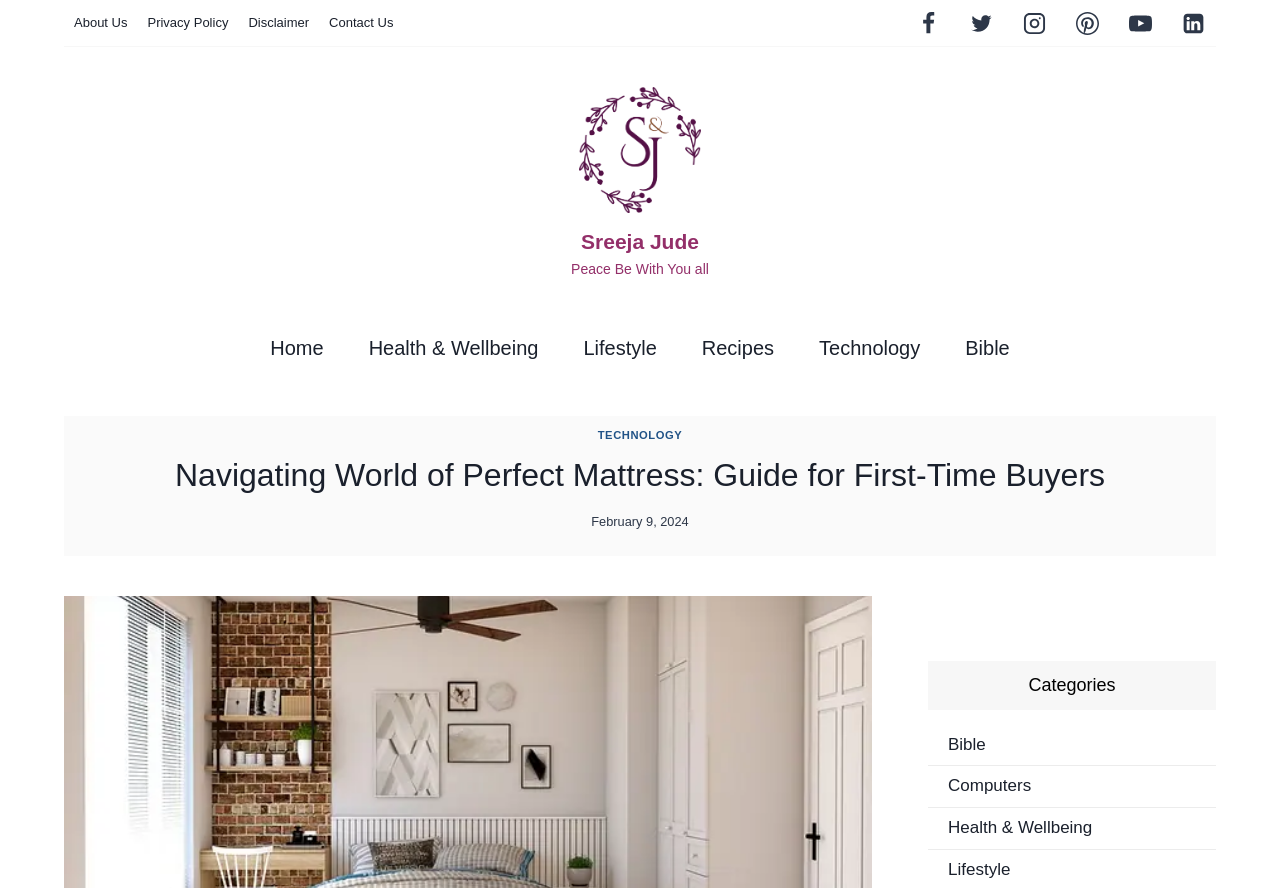Identify the bounding box coordinates of the area you need to click to perform the following instruction: "Check the date of the post".

[0.462, 0.576, 0.538, 0.599]